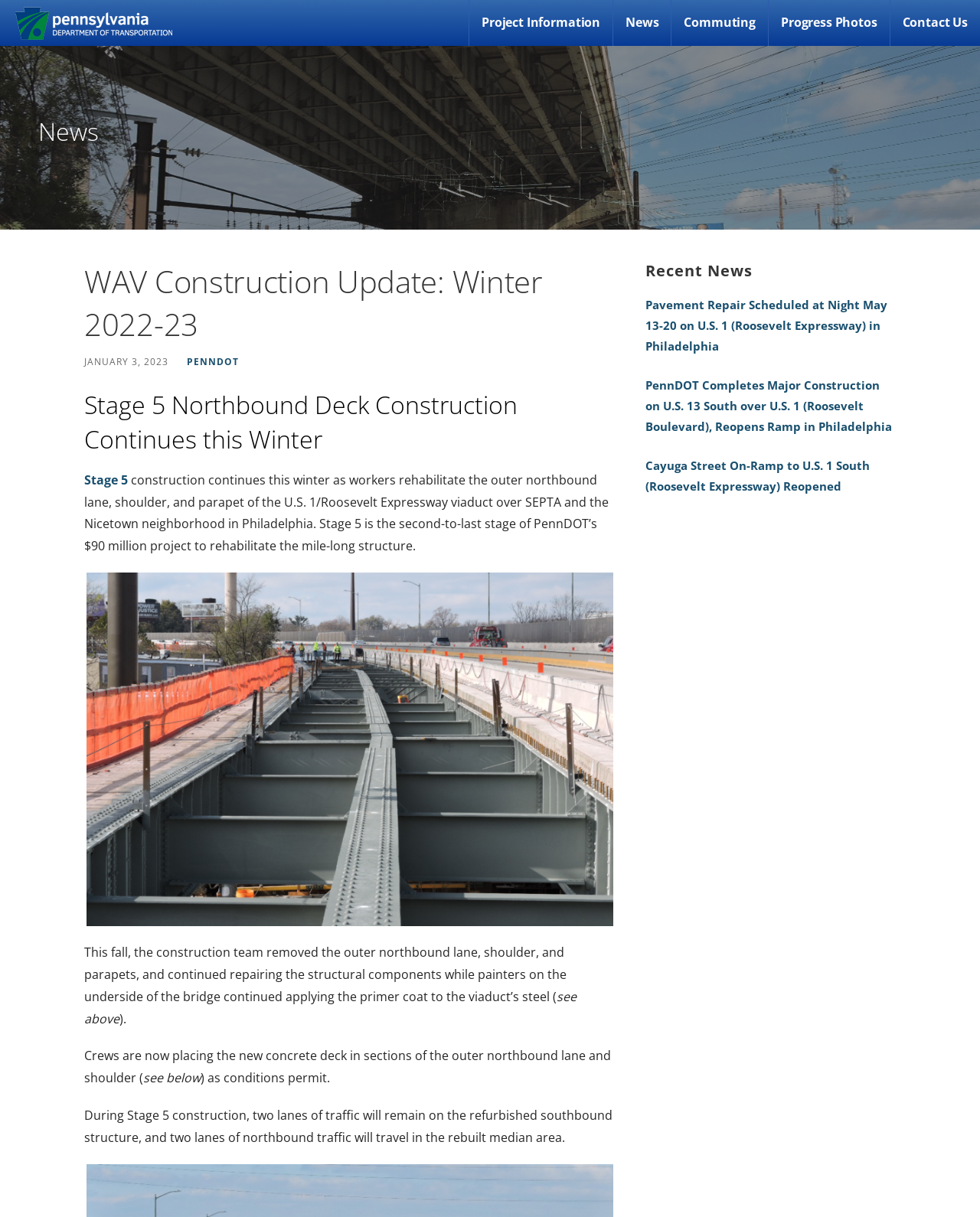Using the given element description, provide the bounding box coordinates (top-left x, top-left y, bottom-right x, bottom-right y) for the corresponding UI element in the screenshot: U.S. 1 WAV

[0.016, 0.007, 0.158, 0.04]